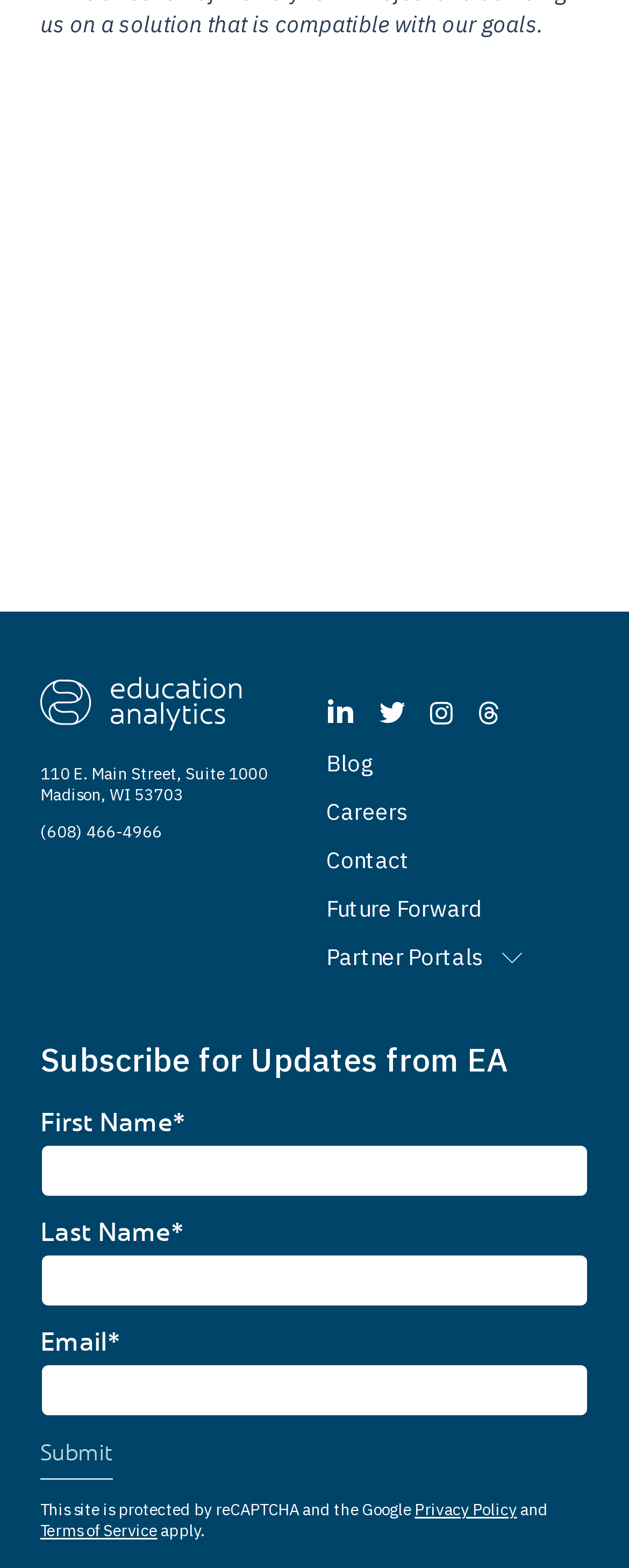By analyzing the image, answer the following question with a detailed response: What is the phone number of Education Analytics?

The phone number can be found in the section that displays the address of Education Analytics, which is located below the logo of Education Analytics.